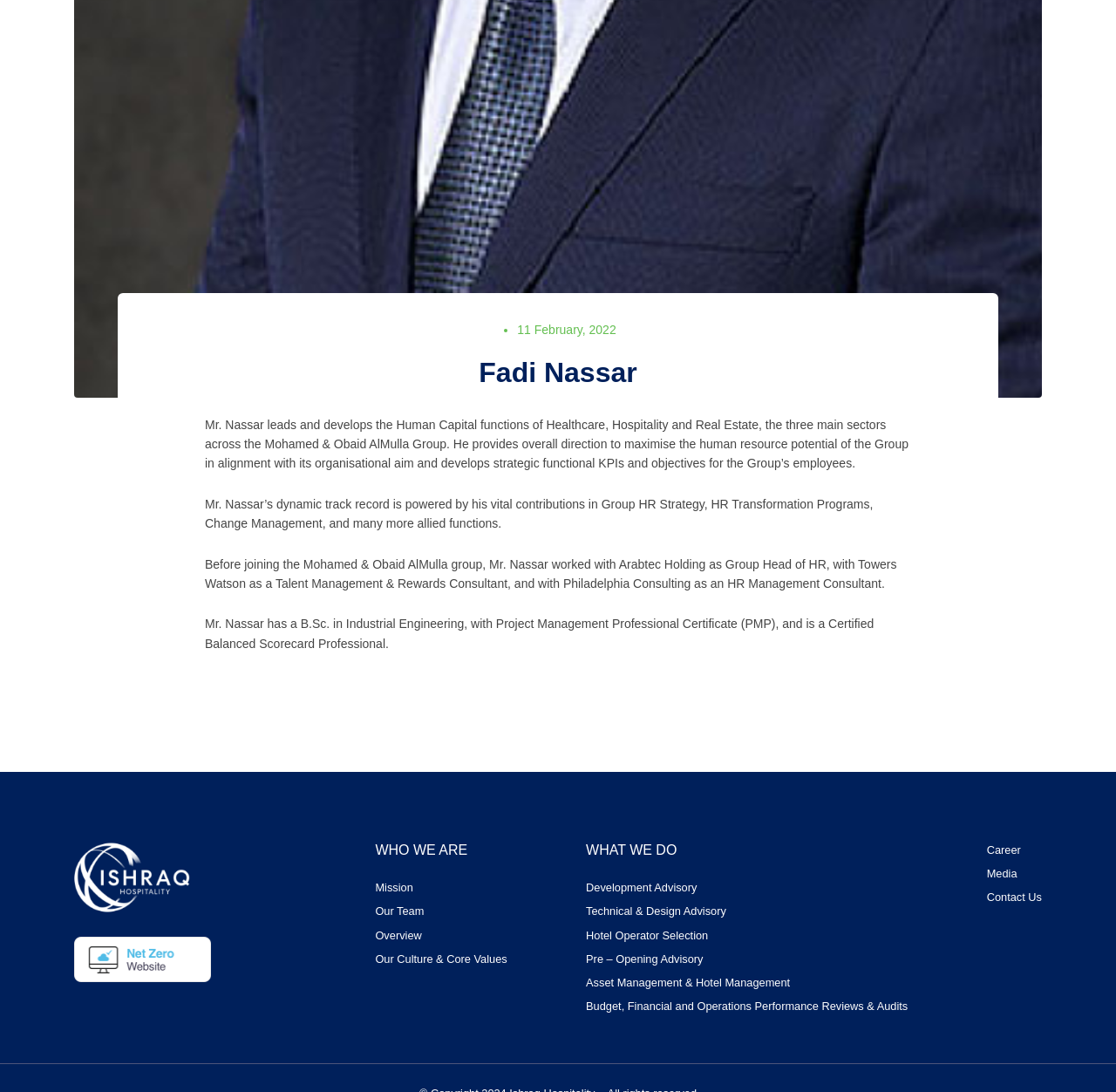Determine the bounding box coordinates of the clickable element necessary to fulfill the instruction: "Explore Development Advisory services". Provide the coordinates as four float numbers within the 0 to 1 range, i.e., [left, top, right, bottom].

[0.525, 0.807, 0.625, 0.819]